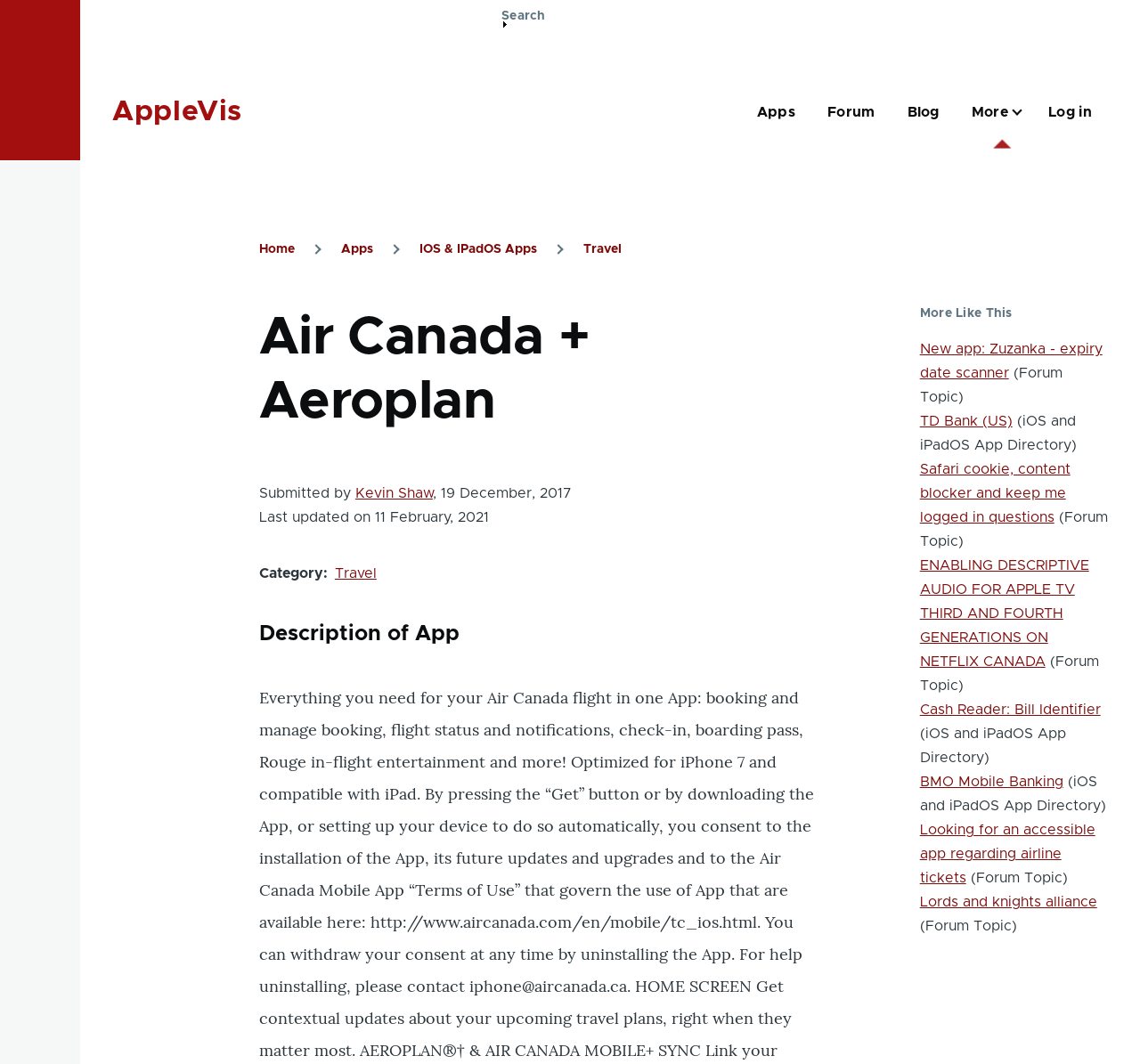Please determine the bounding box coordinates of the element's region to click in order to carry out the following instruction: "Log in". The coordinates should be four float numbers between 0 and 1, i.e., [left, top, right, bottom].

[0.92, 0.064, 0.958, 0.147]